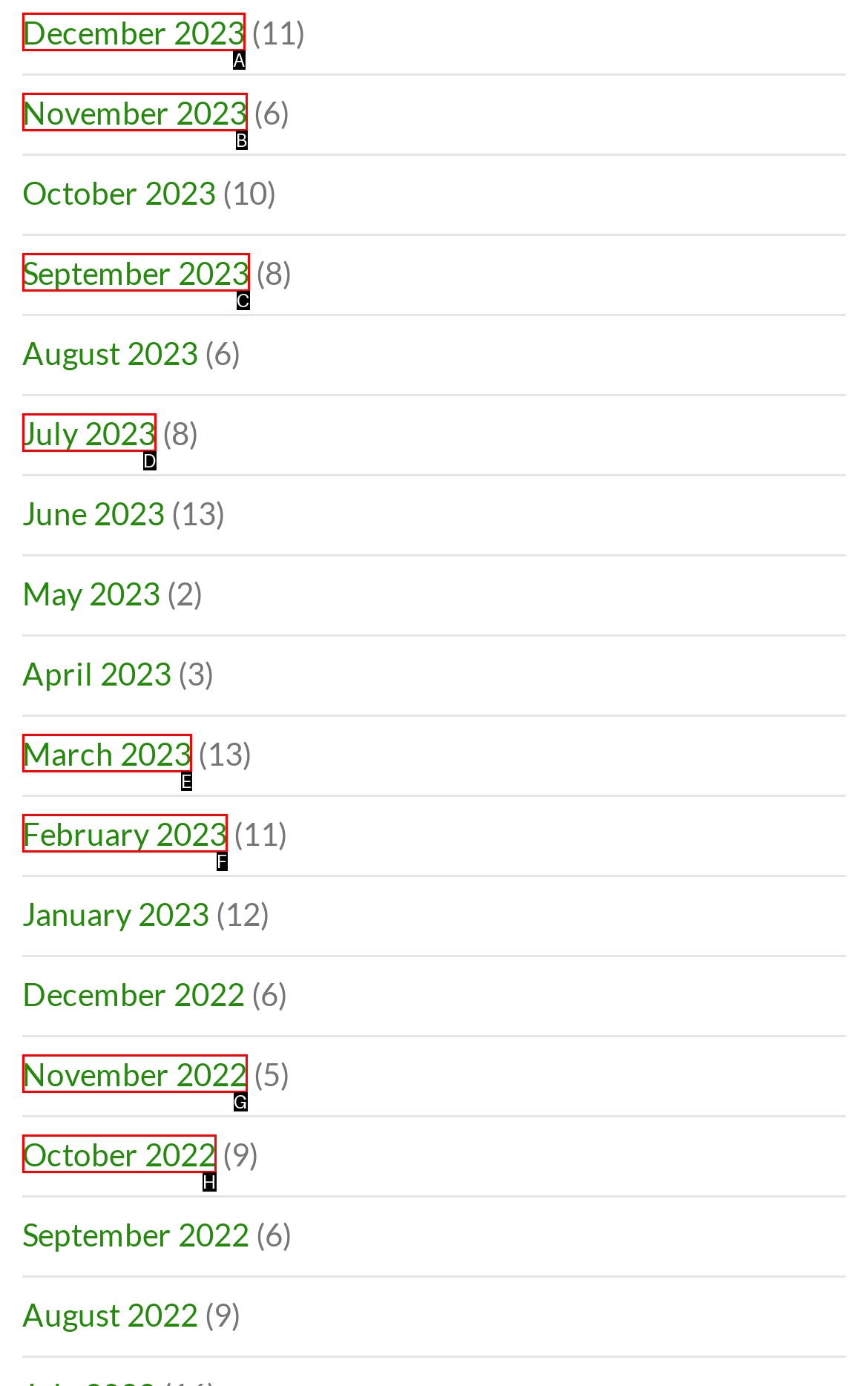Using the provided description: July 2023, select the HTML element that corresponds to it. Indicate your choice with the option's letter.

D